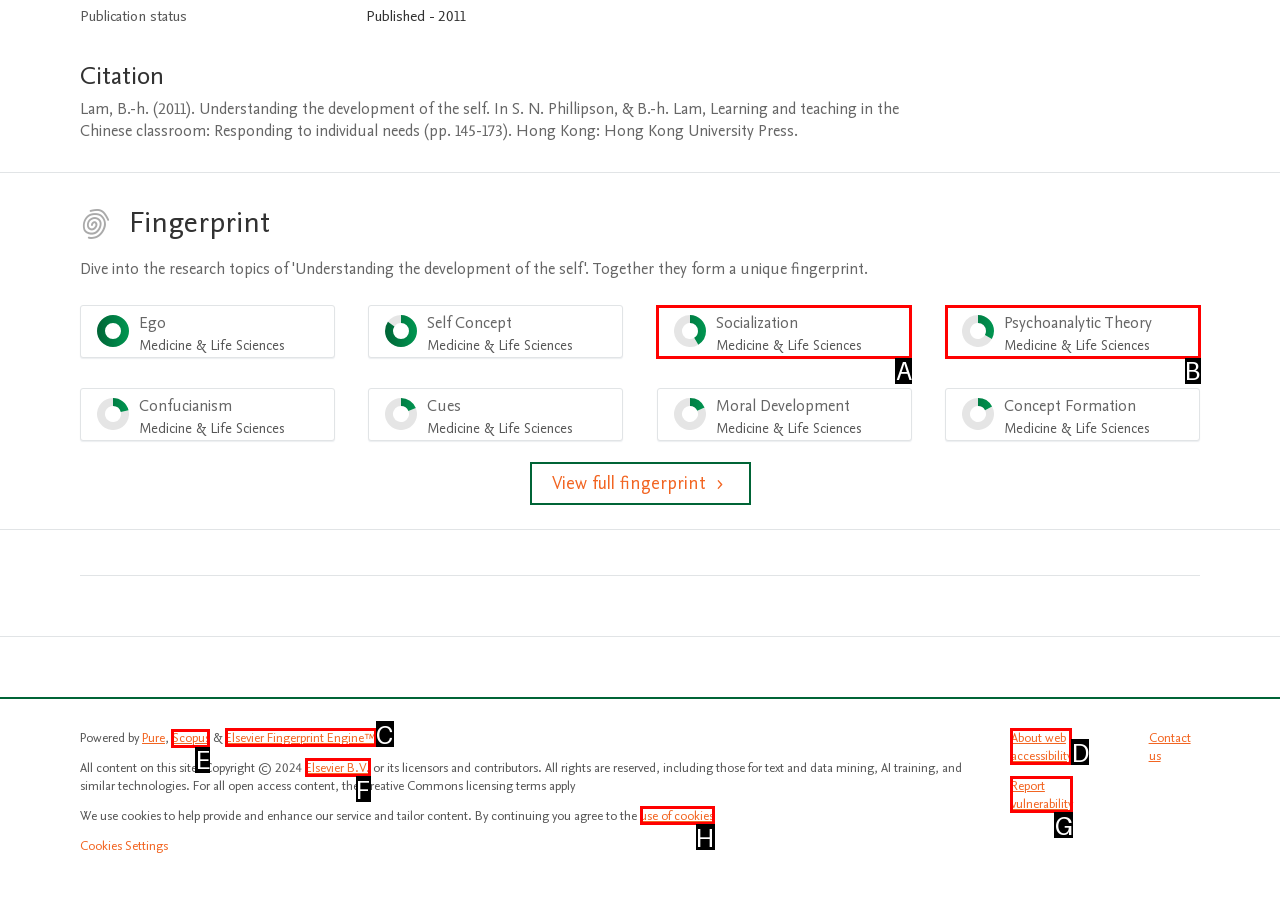Select the letter of the UI element you need to click on to fulfill this task: View Scopus website. Write down the letter only.

E